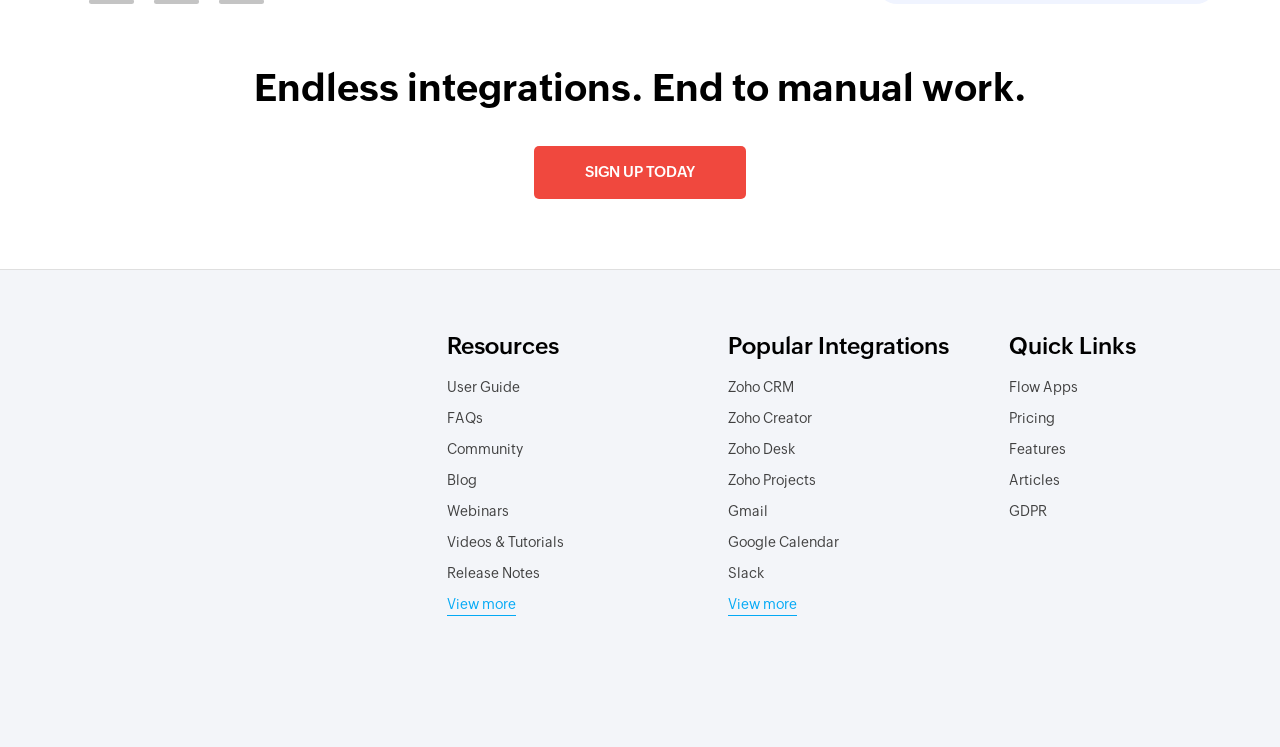Refer to the image and provide an in-depth answer to the question:
How many links are under 'Resources'?

There are 7 links under 'Resources' which are 'User Guide', 'FAQs', 'Community', 'Blog', 'Webinars', 'Videos & Tutorials', and 'Release Notes'.